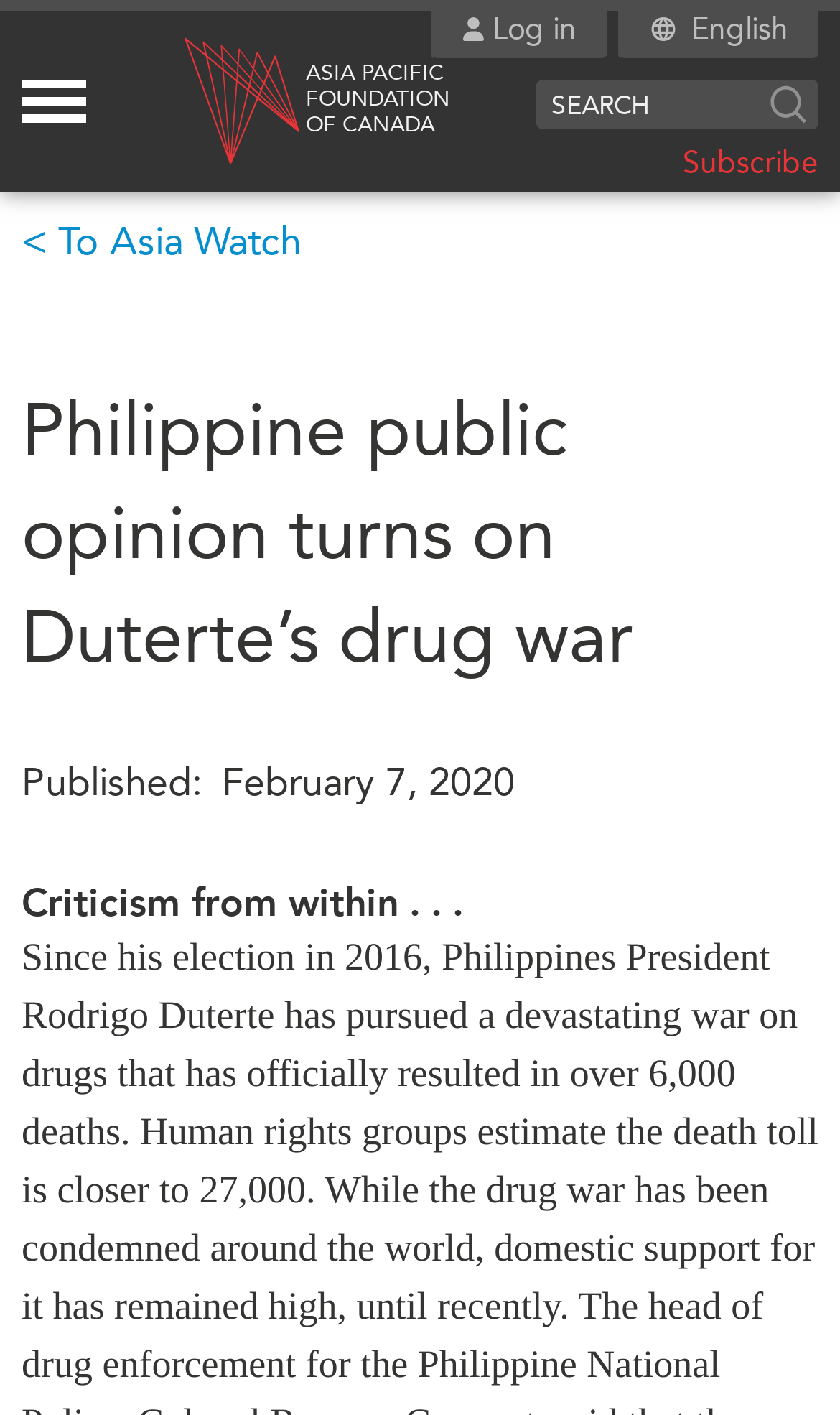Please respond in a single word or phrase: 
What is the topic of the article?

Duterte's drug war